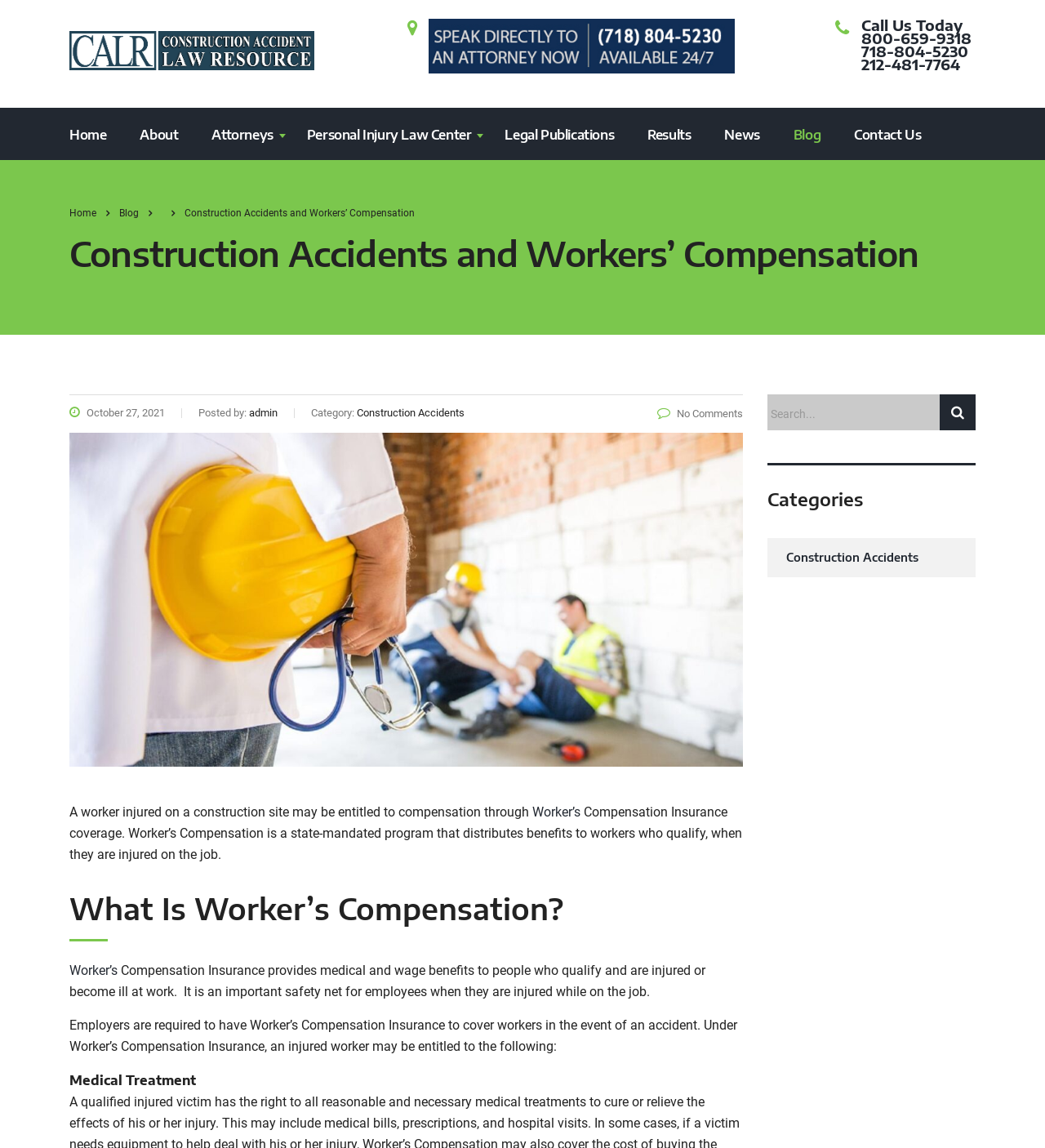Highlight the bounding box coordinates of the element you need to click to perform the following instruction: "Read the blog posts."

[0.744, 0.094, 0.802, 0.139]